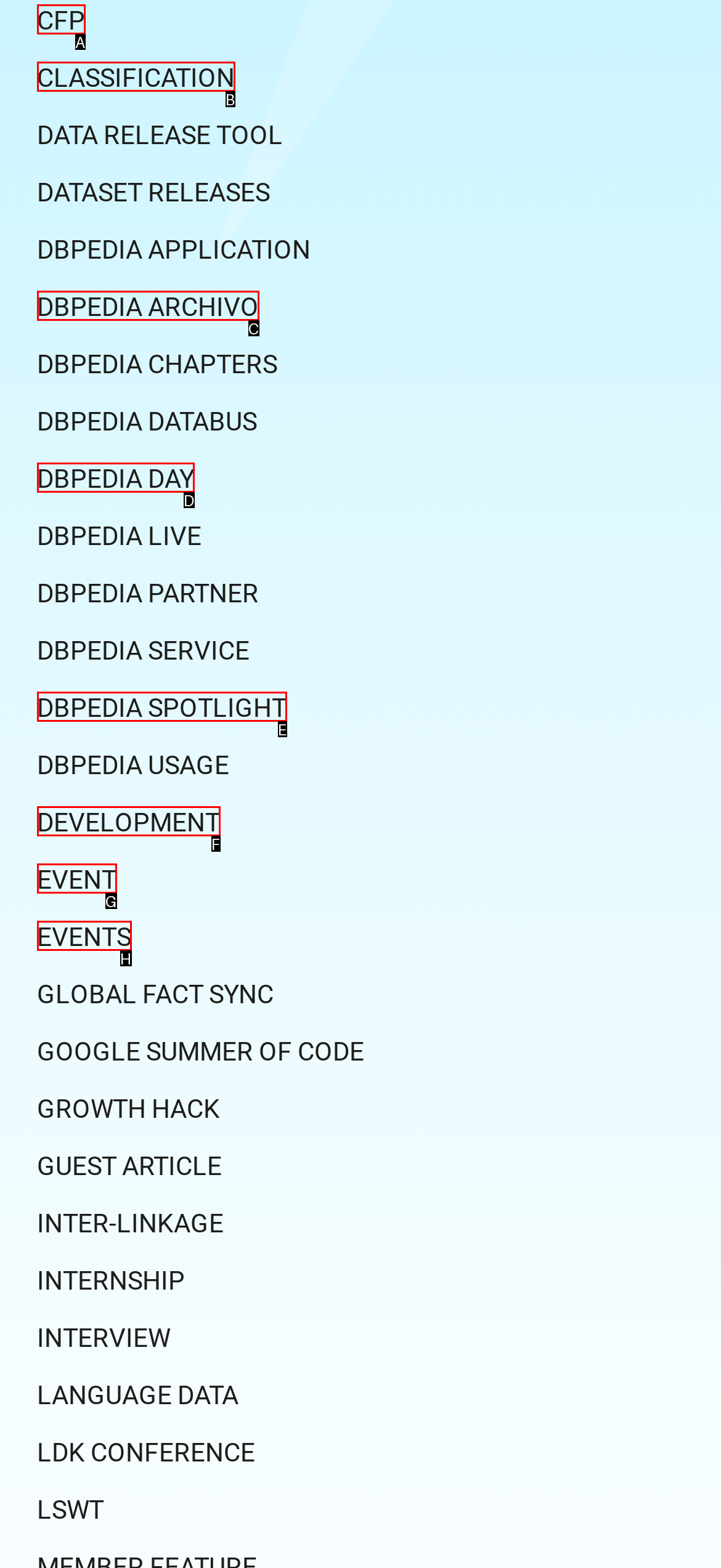Identify which option matches the following description: Online Bill Pay
Answer by giving the letter of the correct option directly.

None